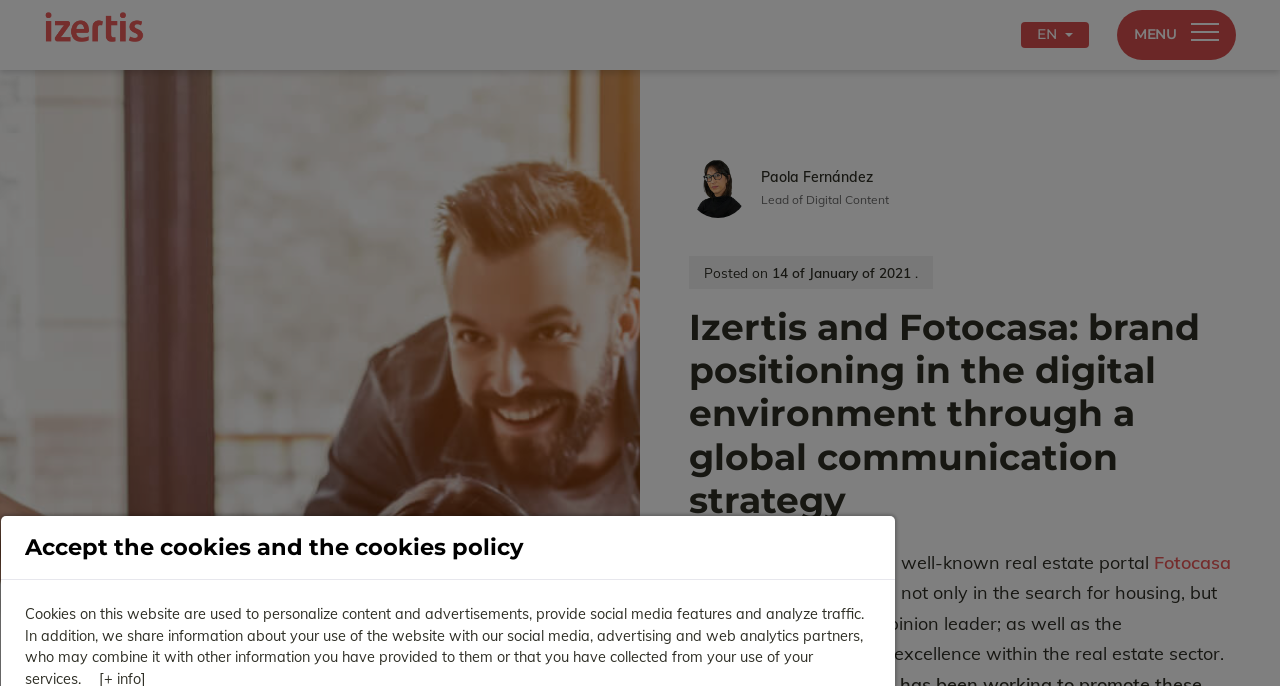What is the name of the real estate portal?
Can you provide a detailed and comprehensive answer to the question?

I found the answer by looking at the text 'We all have a place. The well-known real estate portal' and the link 'Fotocasa' that follows it, which suggests that Fotocasa is the real estate portal being referred to.